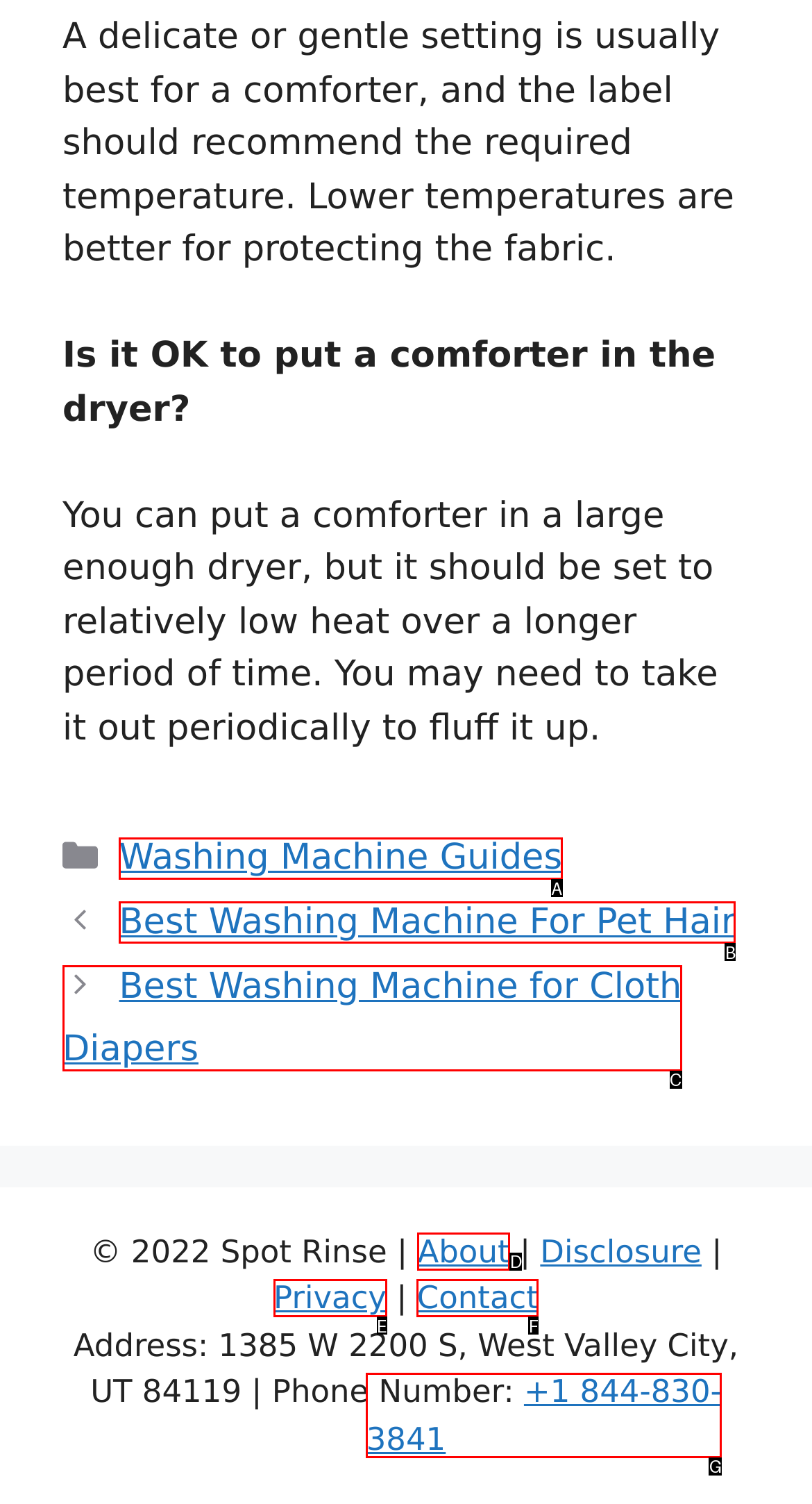Find the UI element described as: +1 844-830-3841
Reply with the letter of the appropriate option.

G